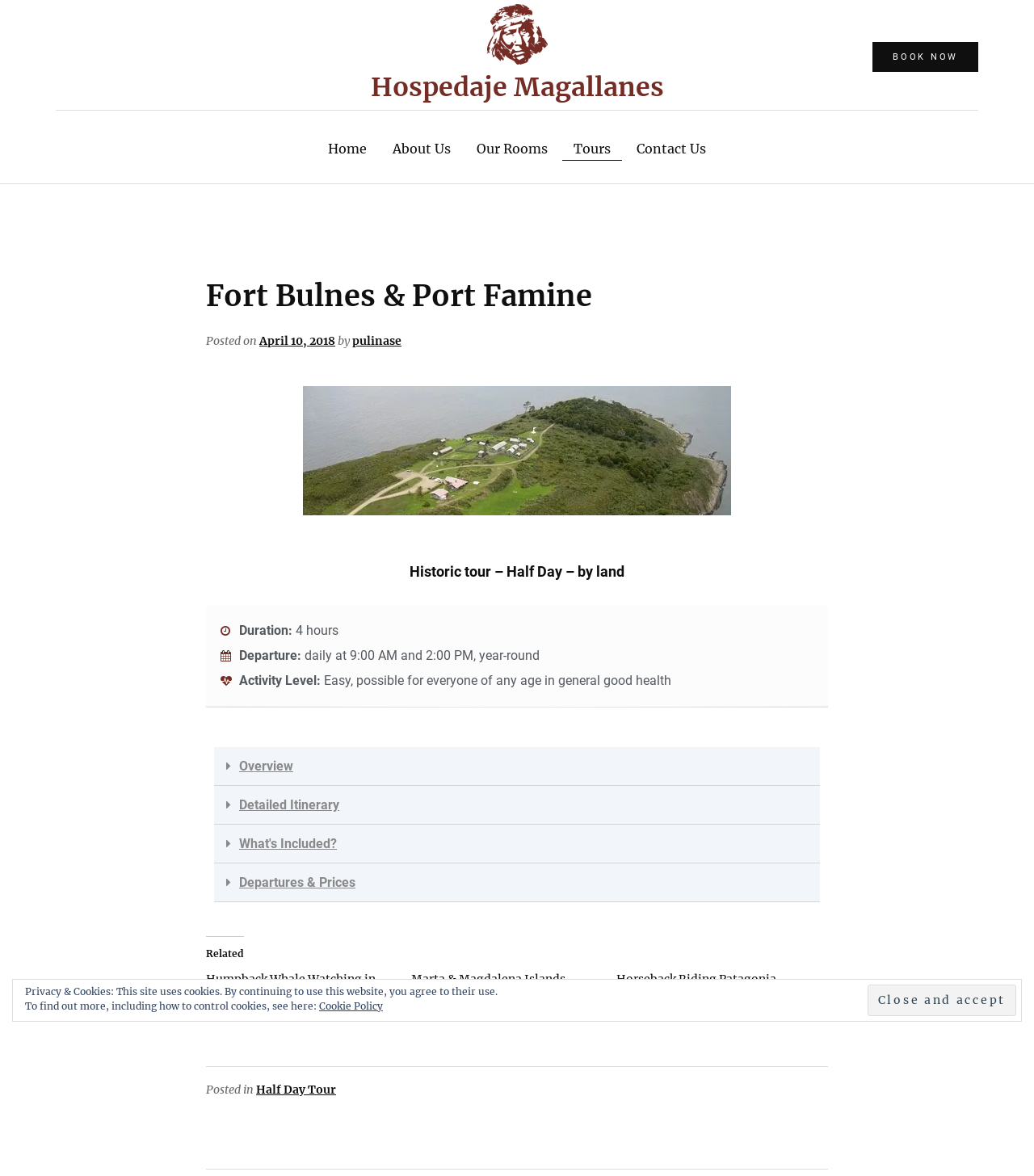Reply to the question below using a single word or brief phrase:
What is the name of the hotel?

Hospedaje Magallanes